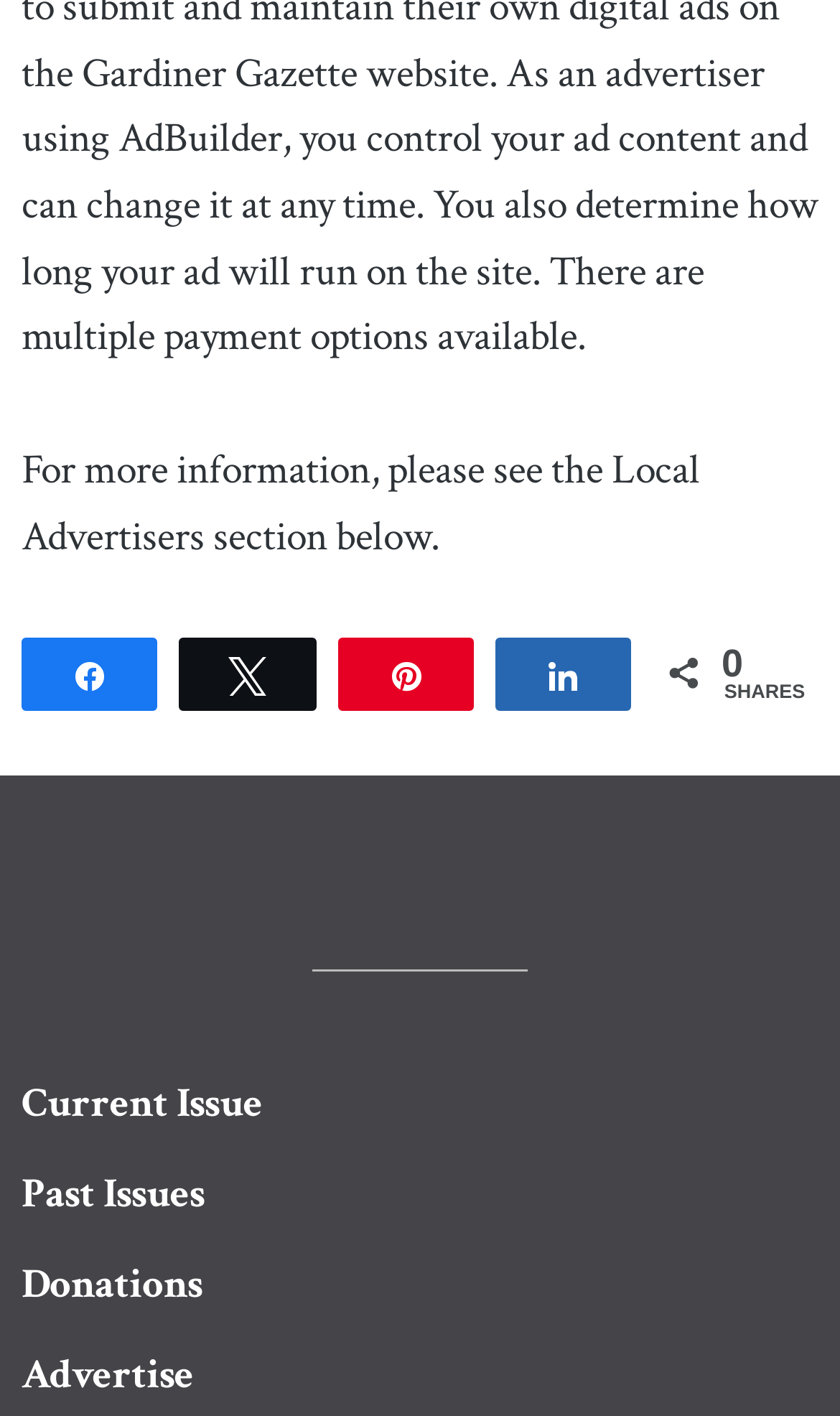Specify the bounding box coordinates of the element's area that should be clicked to execute the given instruction: "Share on Pinterest". The coordinates should be four float numbers between 0 and 1, i.e., [left, top, right, bottom].

[0.404, 0.452, 0.561, 0.498]